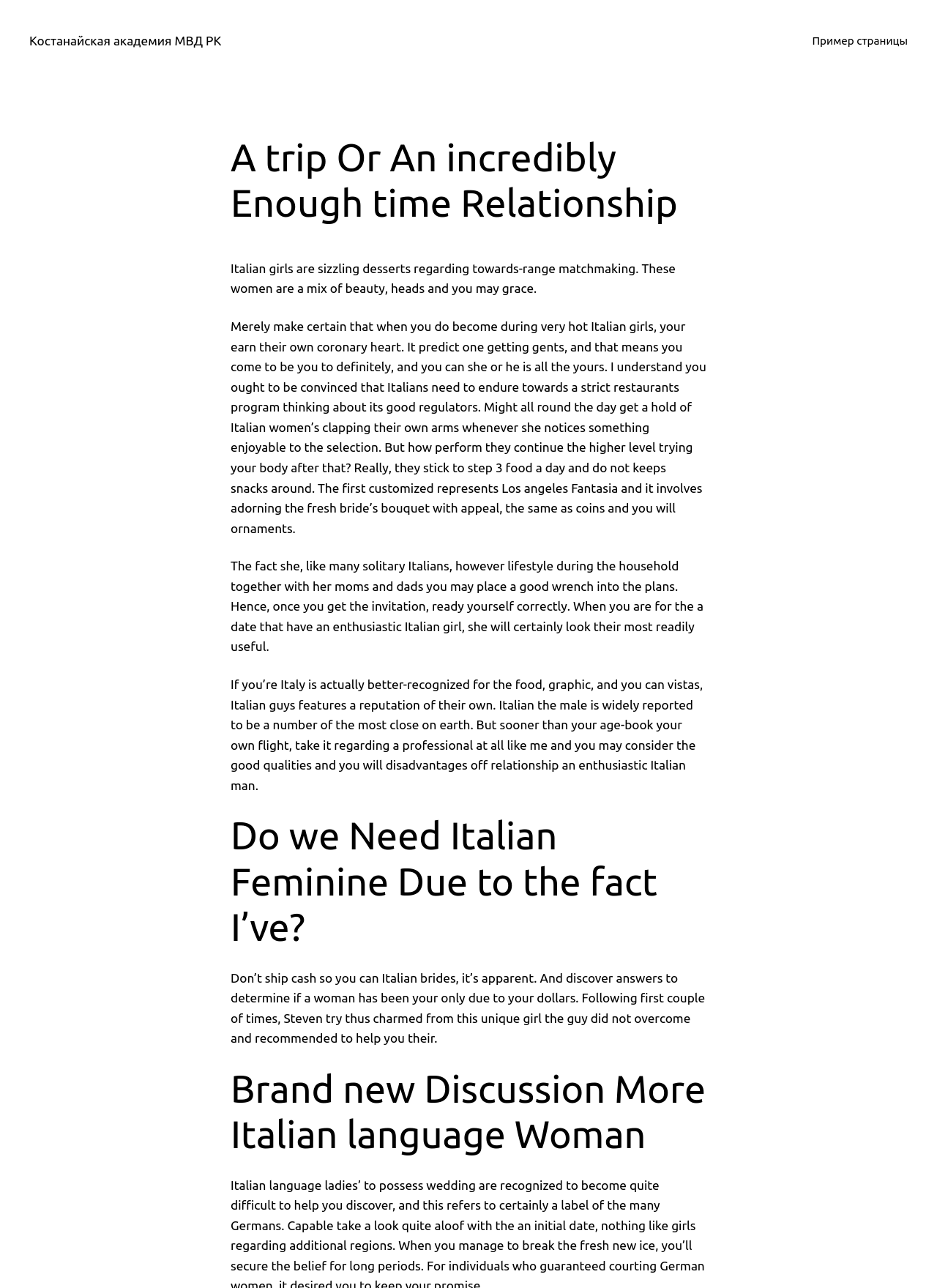Answer the question in one word or a short phrase:
What is the topic of the webpage?

Italian relationships